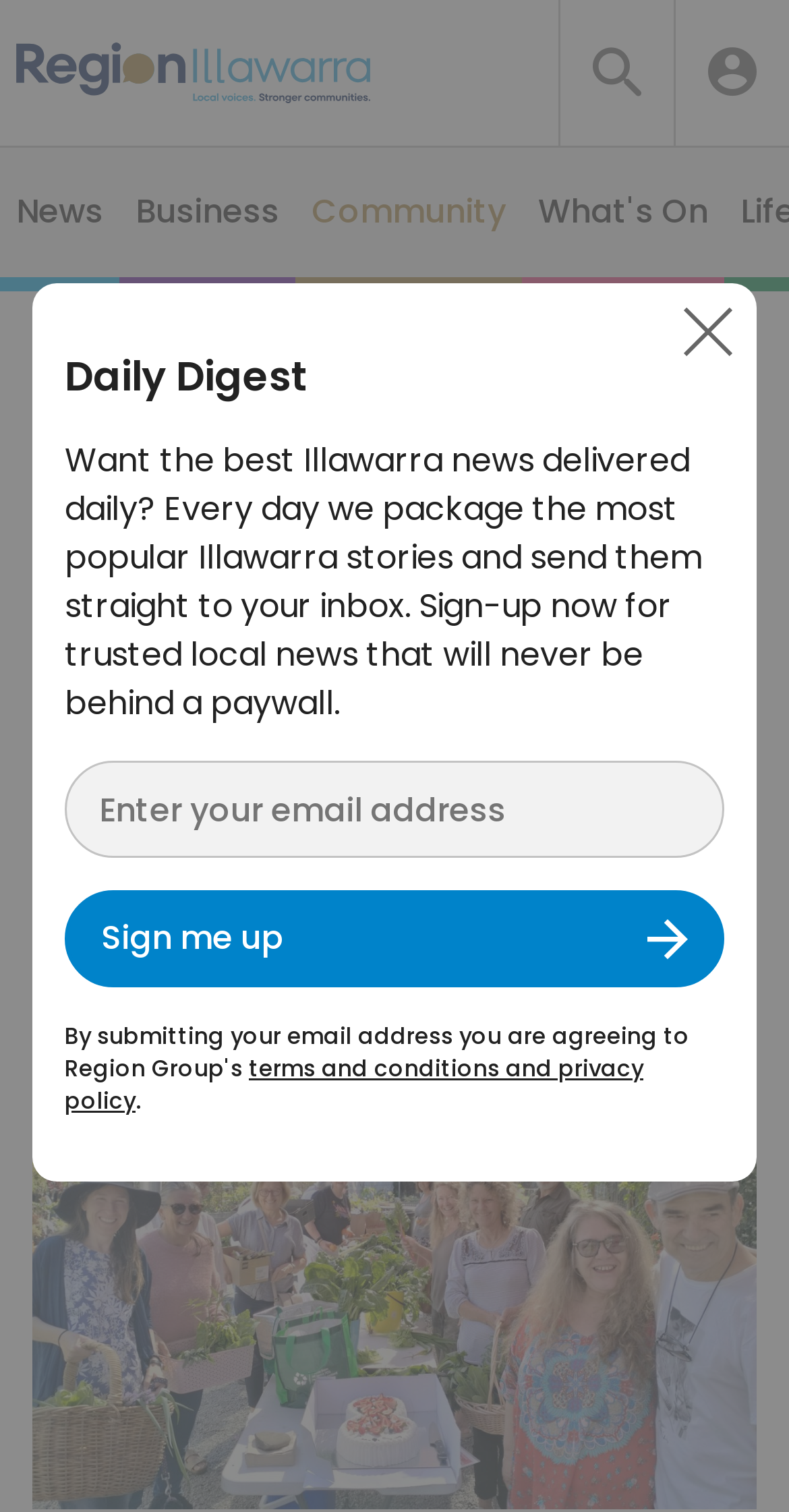Please find the bounding box coordinates of the element that you should click to achieve the following instruction: "Read the news". The coordinates should be presented as four float numbers between 0 and 1: [left, top, right, bottom].

[0.0, 0.098, 0.151, 0.193]